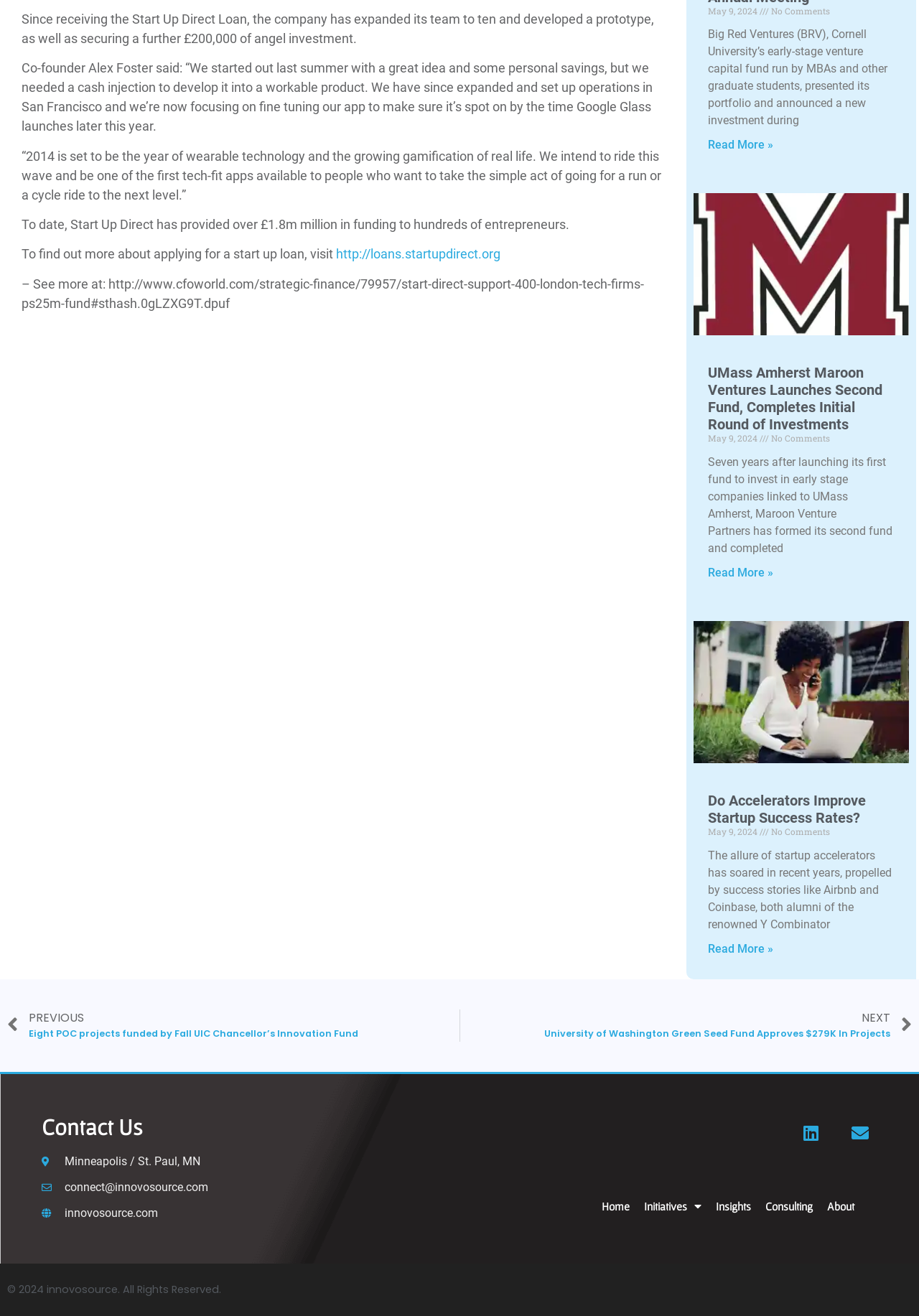Use the information in the screenshot to answer the question comprehensively: How many links are there in the footer section?

I examined the footer section of the webpage and counted the number of link elements. I found links to 'Home', 'Initiatives', 'Insights', 'Consulting', and 'About', which are labeled as [359], [360], [362], [363], and [364] respectively. There are 5 links in the footer section.